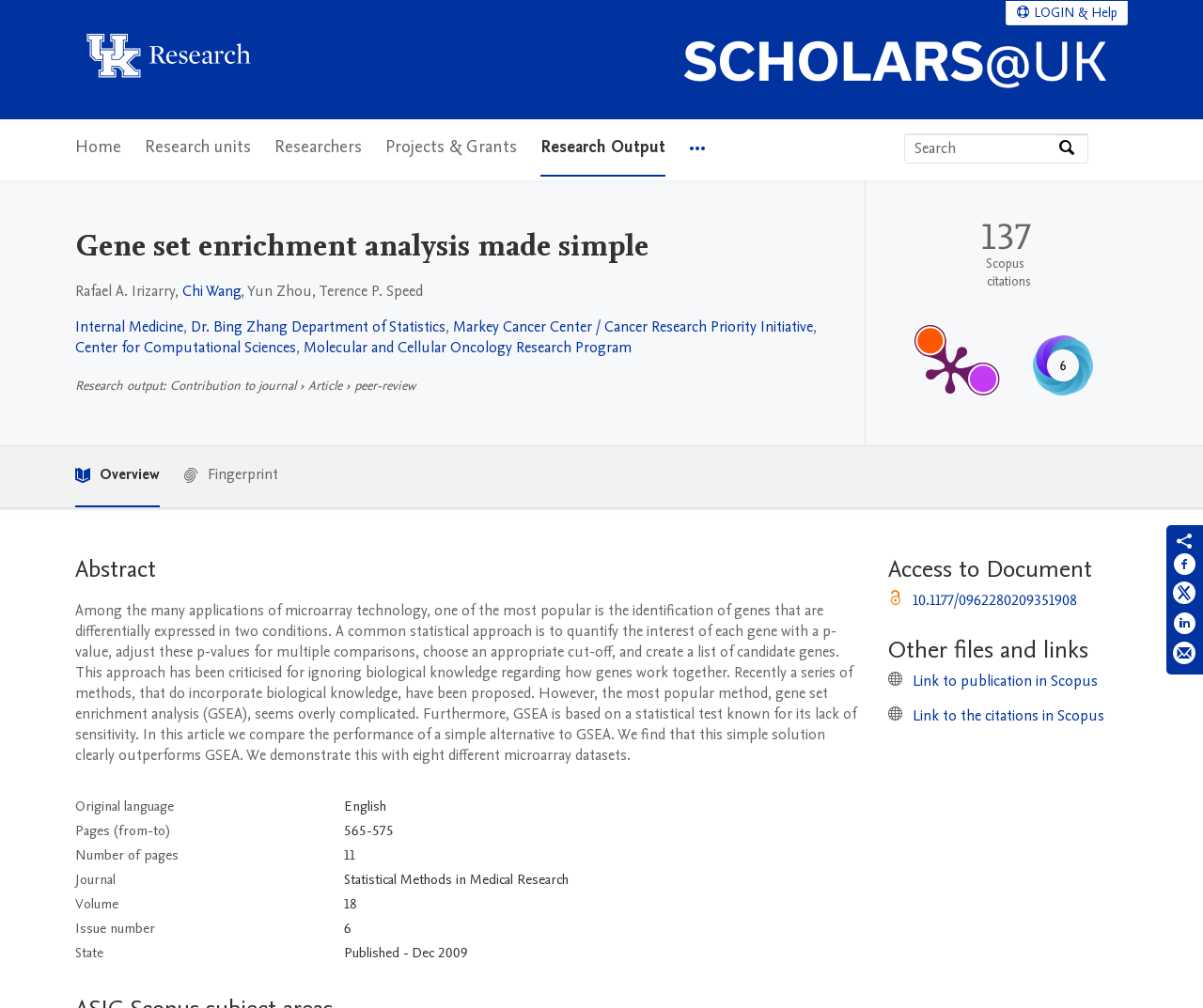Provide the bounding box coordinates of the HTML element described as: "Fingerprint". The bounding box coordinates should be four float numbers between 0 and 1, i.e., [left, top, right, bottom].

[0.152, 0.442, 0.231, 0.501]